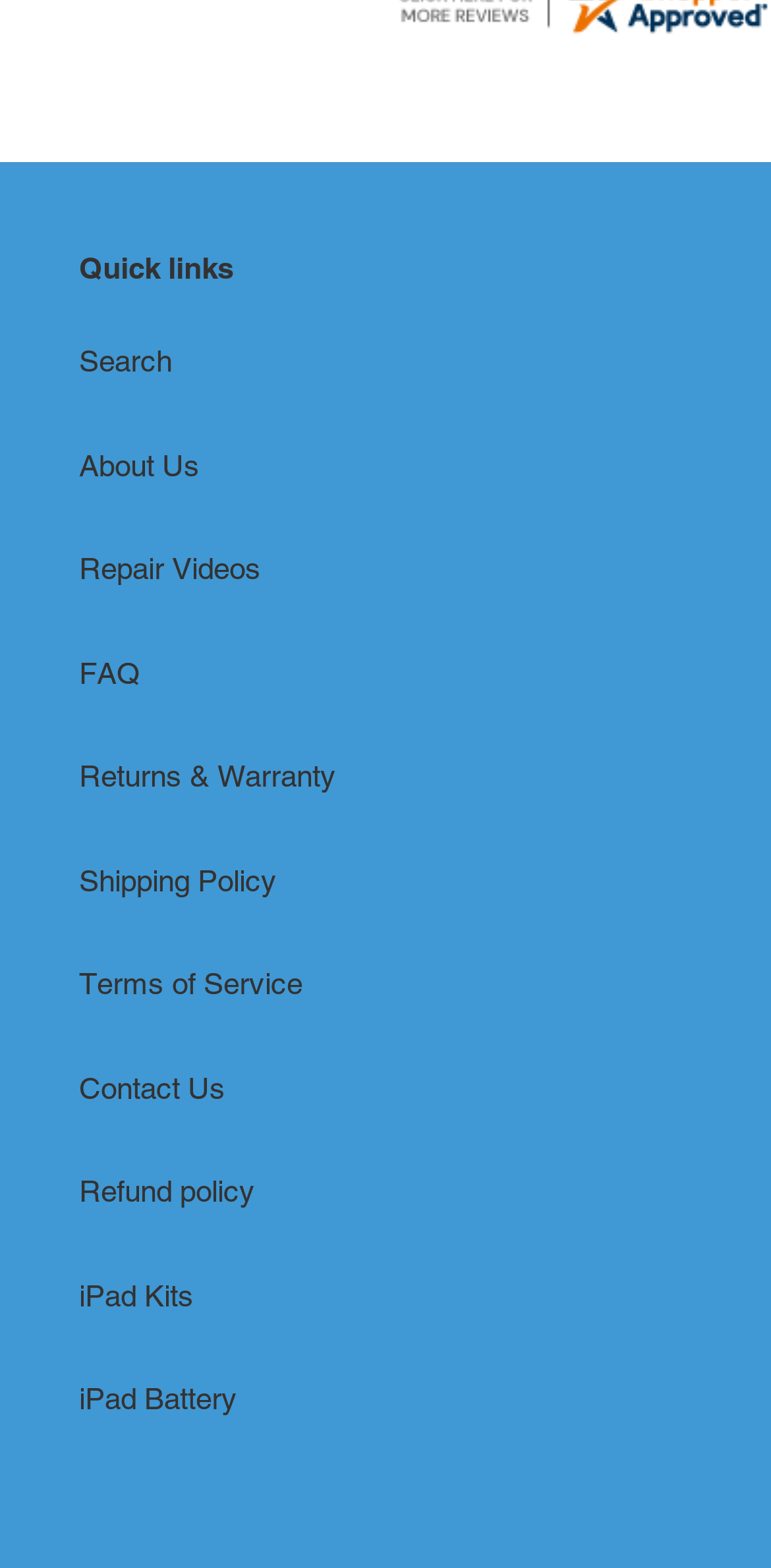Locate the bounding box coordinates of the element I should click to achieve the following instruction: "Click on Quick links".

[0.103, 0.16, 0.303, 0.181]